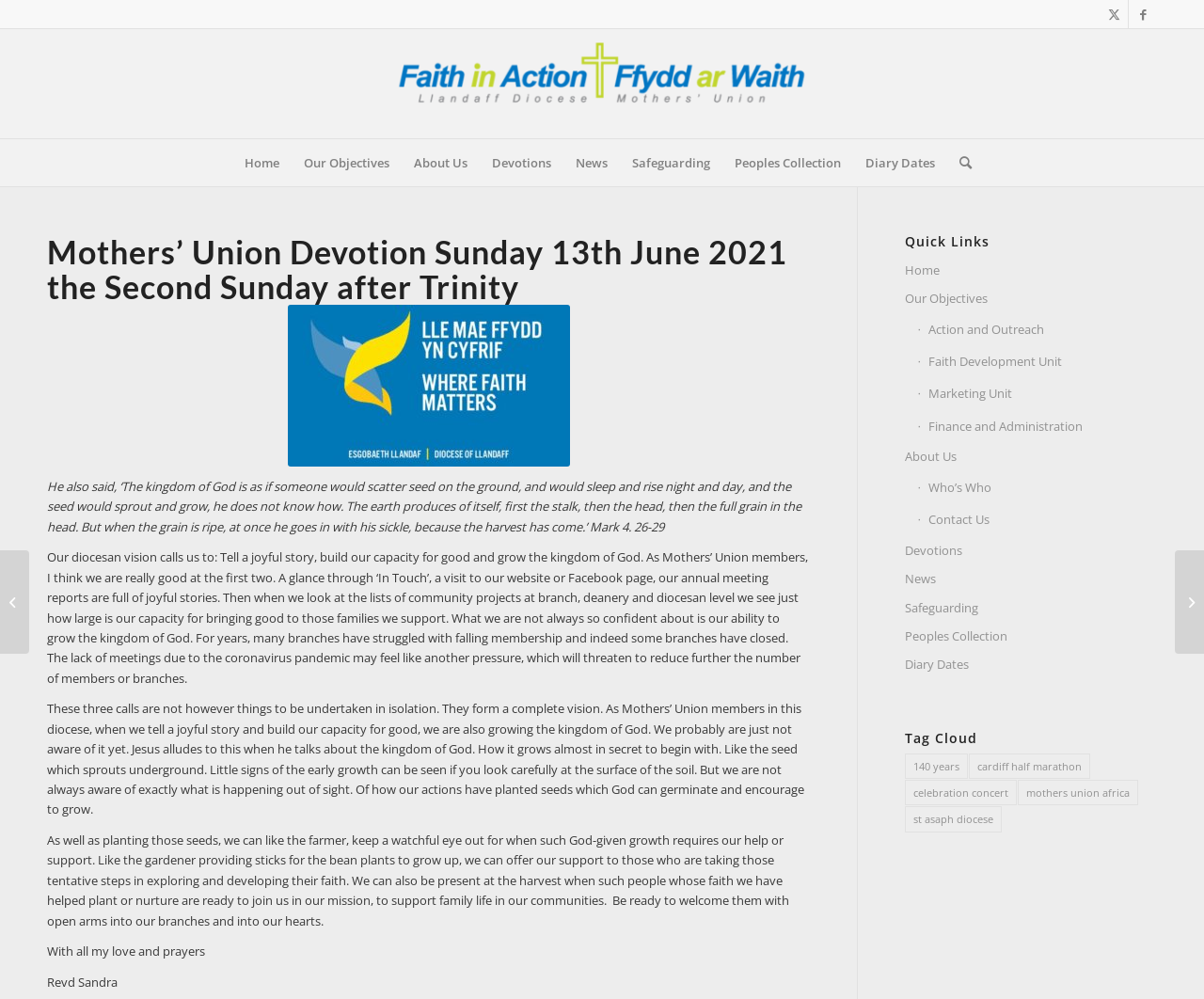What is the name of the organization?
Use the information from the image to give a detailed answer to the question.

The name of the organization can be found in the image with the text 'Llandaff Diocesan Mothers' Union' and also in the links 'Mothers’ Union Devotion Sunday 13th June 2021 the Second Sunday after Trinity' and 'Mothers’ Union Devotion Wednesday 9th June 2021'.